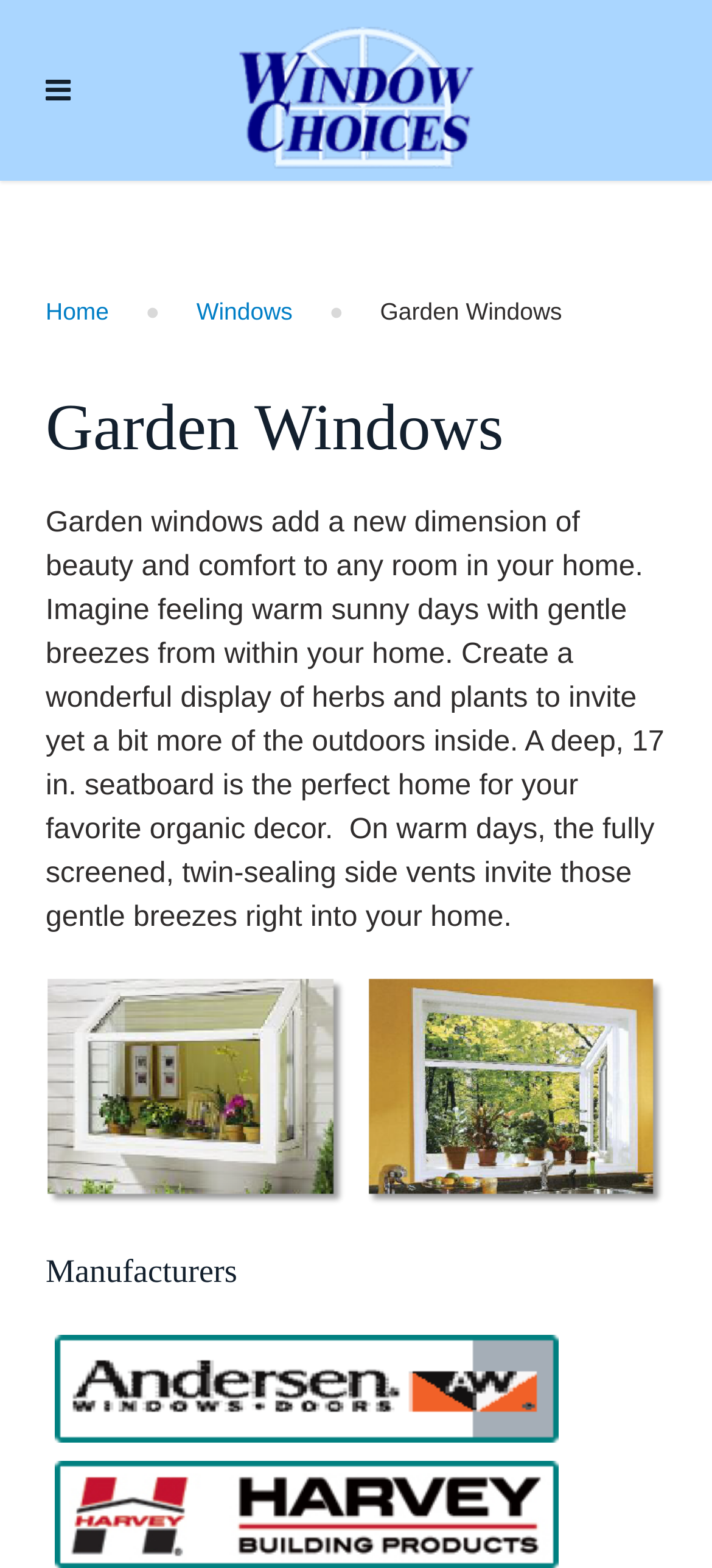Extract the bounding box coordinates for the HTML element that matches this description: "Windows". The coordinates should be four float numbers between 0 and 1, i.e., [left, top, right, bottom].

[0.276, 0.185, 0.411, 0.213]